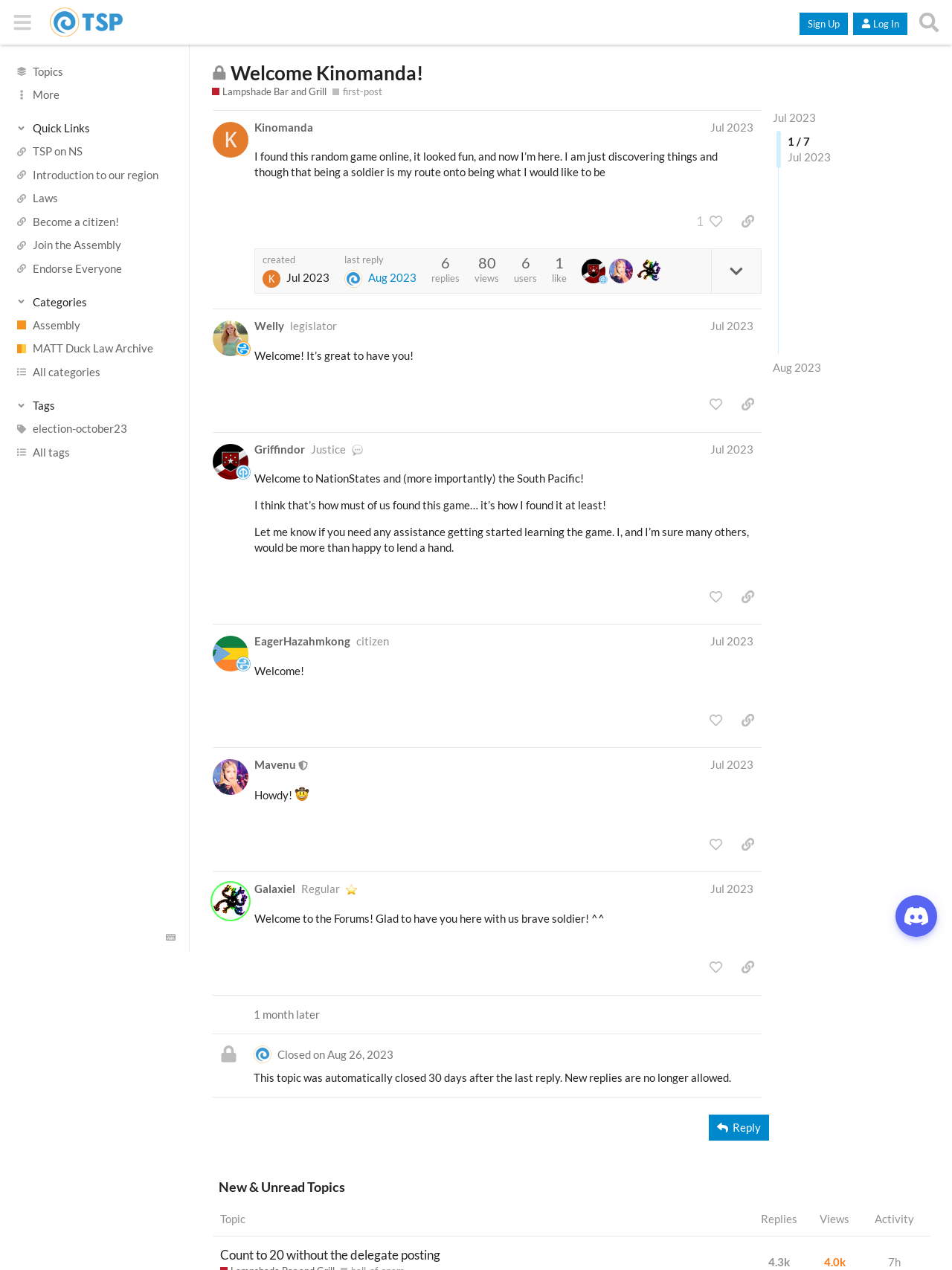Please identify the bounding box coordinates of the area that needs to be clicked to follow this instruction: "Click the 'Search' button".

[0.959, 0.005, 0.992, 0.03]